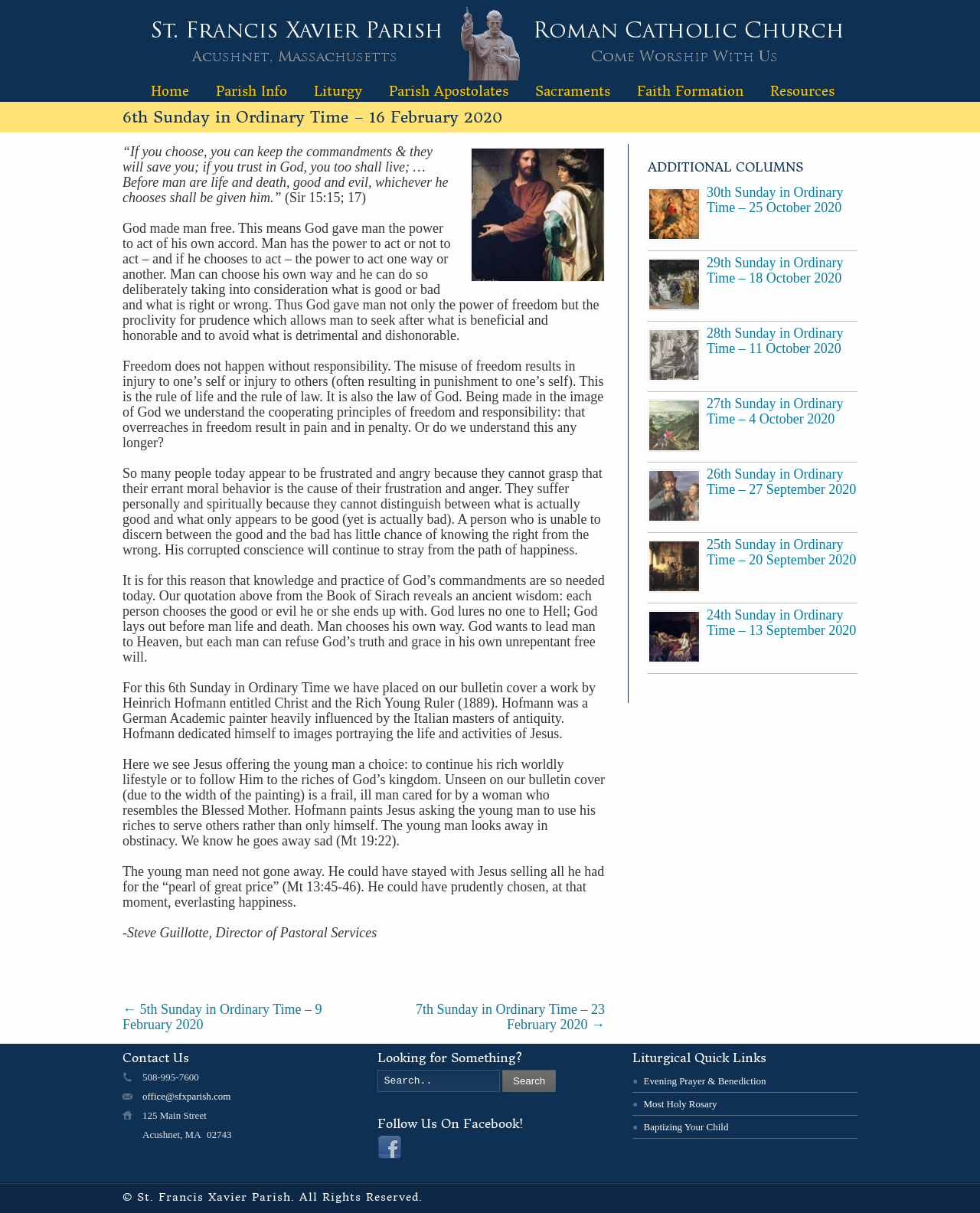Find and provide the bounding box coordinates for the UI element described with: "alt="St. Francis Xavier Parish"".

[0.125, 0.065, 0.875, 0.074]